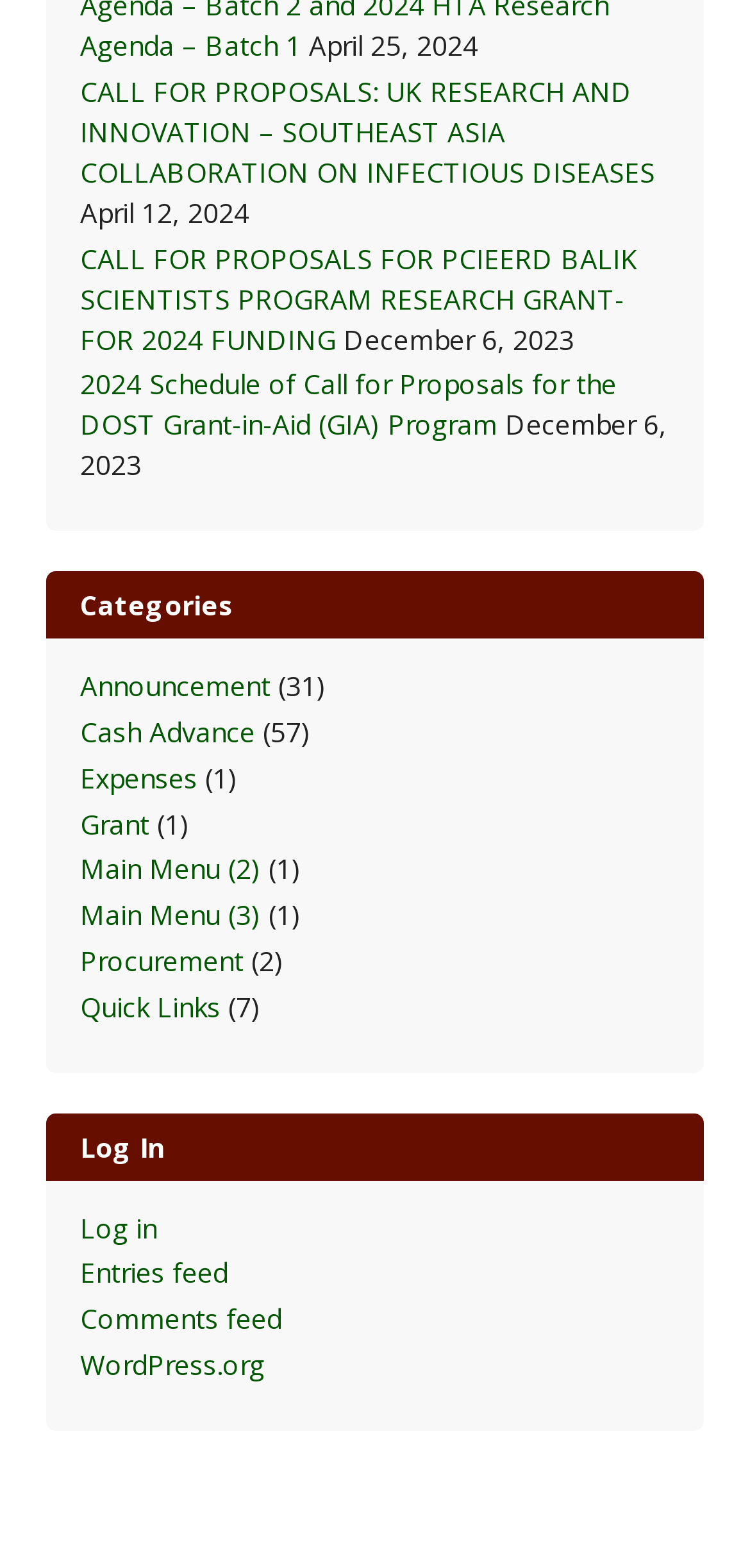Show me the bounding box coordinates of the clickable region to achieve the task as per the instruction: "View call for proposals for UK research and innovation".

[0.106, 0.046, 0.873, 0.121]